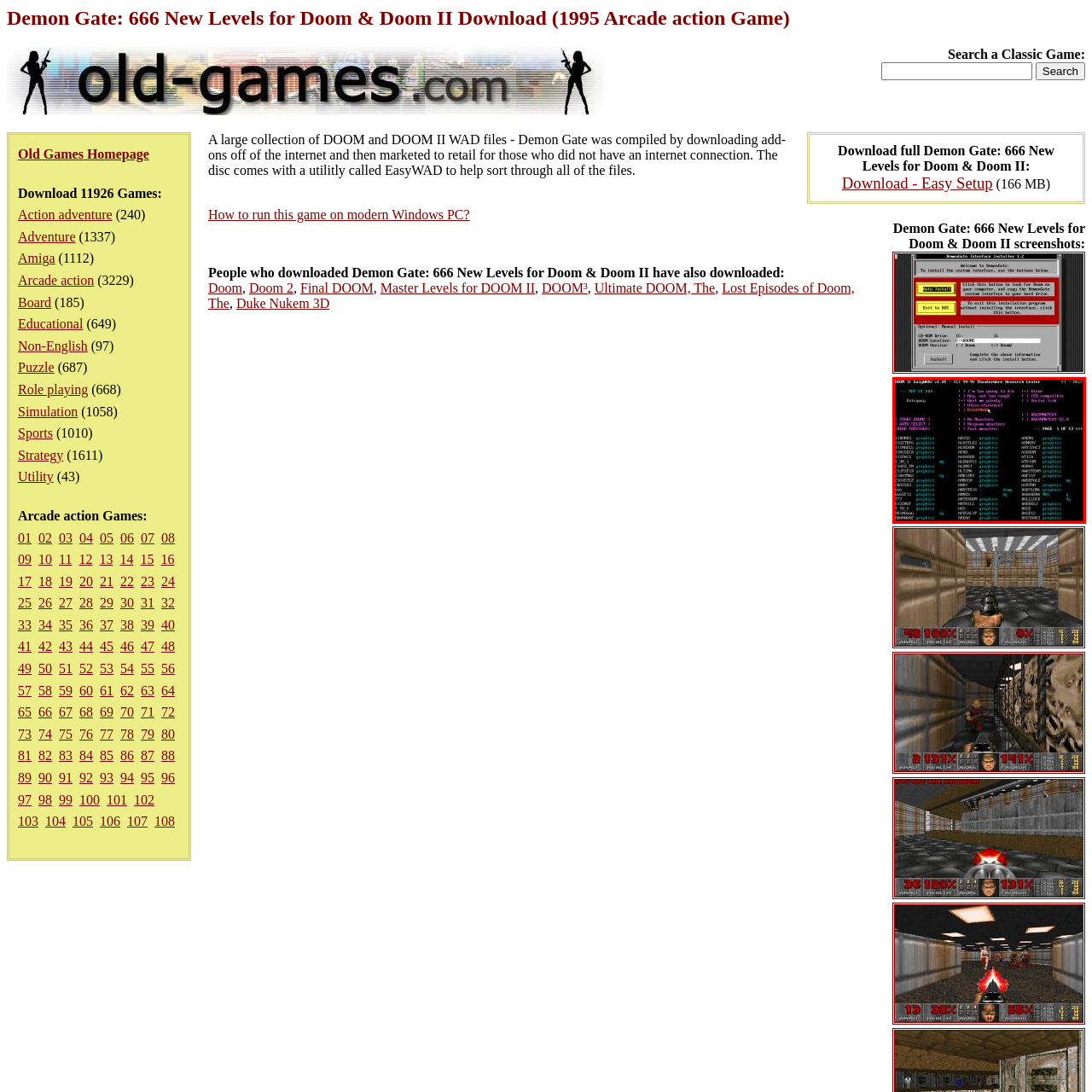Focus on the image marked by the red bounding box and offer an in-depth answer to the subsequent question based on the visual content: What type of games does the interface evoke nostalgia for?

The design of the interface evokes nostalgia for fans of arcade action games, particularly those who have a fondness for classic shooters.